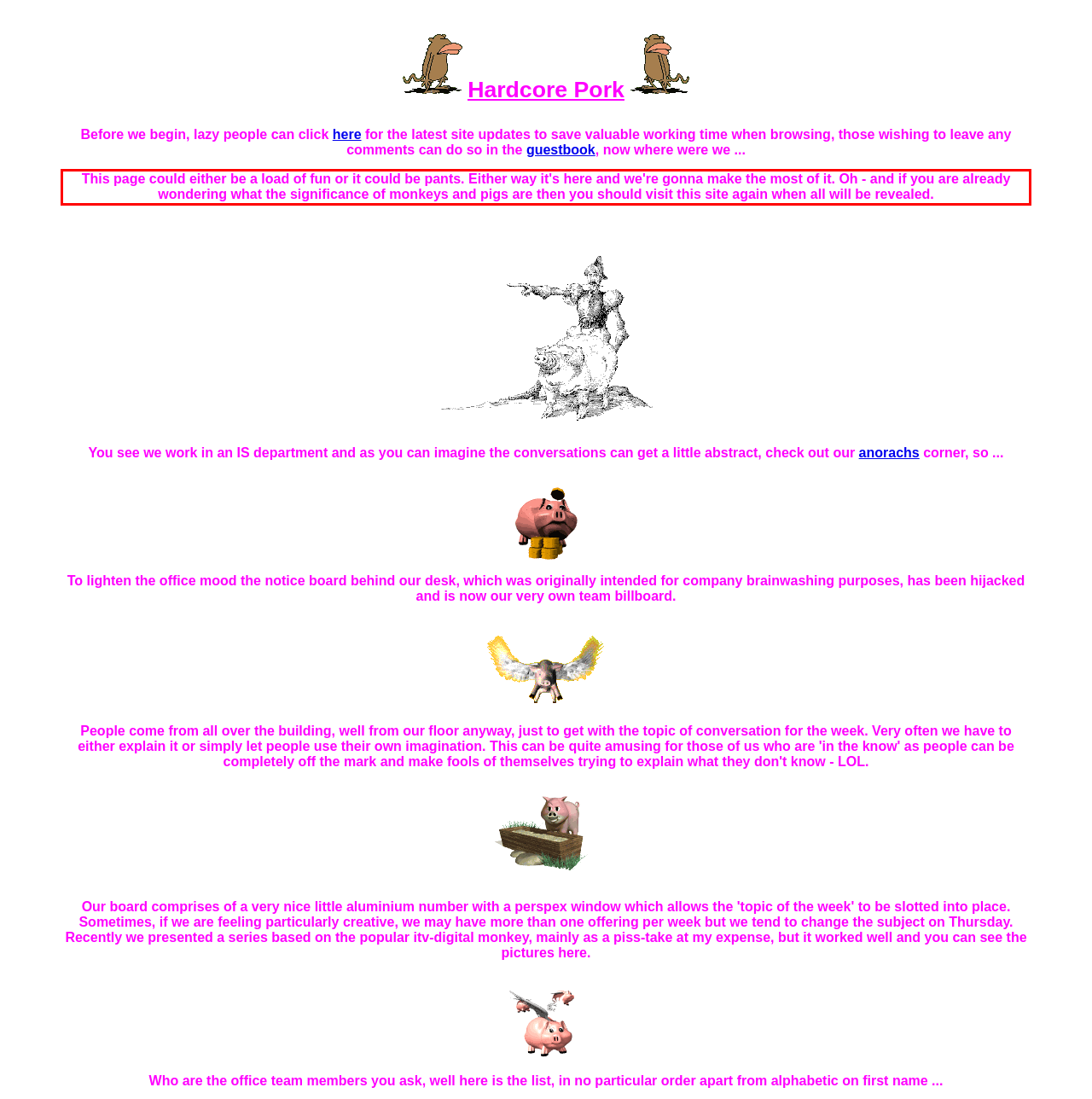Please recognize and transcribe the text located inside the red bounding box in the webpage image.

This page could either be a load of fun or it could be pants. Either way it's here and we're gonna make the most of it. Oh - and if you are already wondering what the significance of monkeys and pigs are then you should visit this site again when all will be revealed.